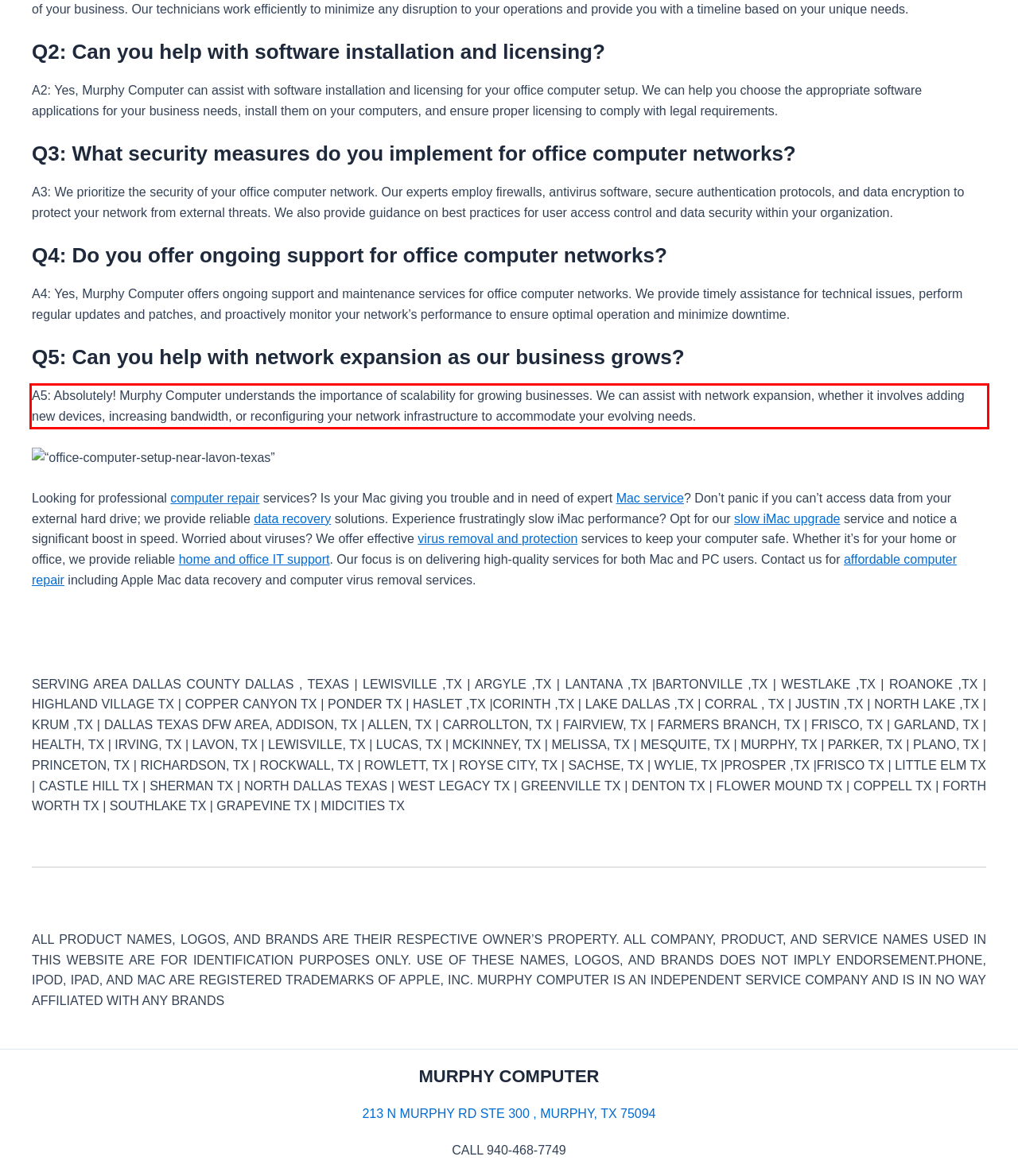Locate the red bounding box in the provided webpage screenshot and use OCR to determine the text content inside it.

A5: Absolutely! Murphy Computer understands the importance of scalability for growing businesses. We can assist with network expansion, whether it involves adding new devices, increasing bandwidth, or reconfiguring your network infrastructure to accommodate your evolving needs.